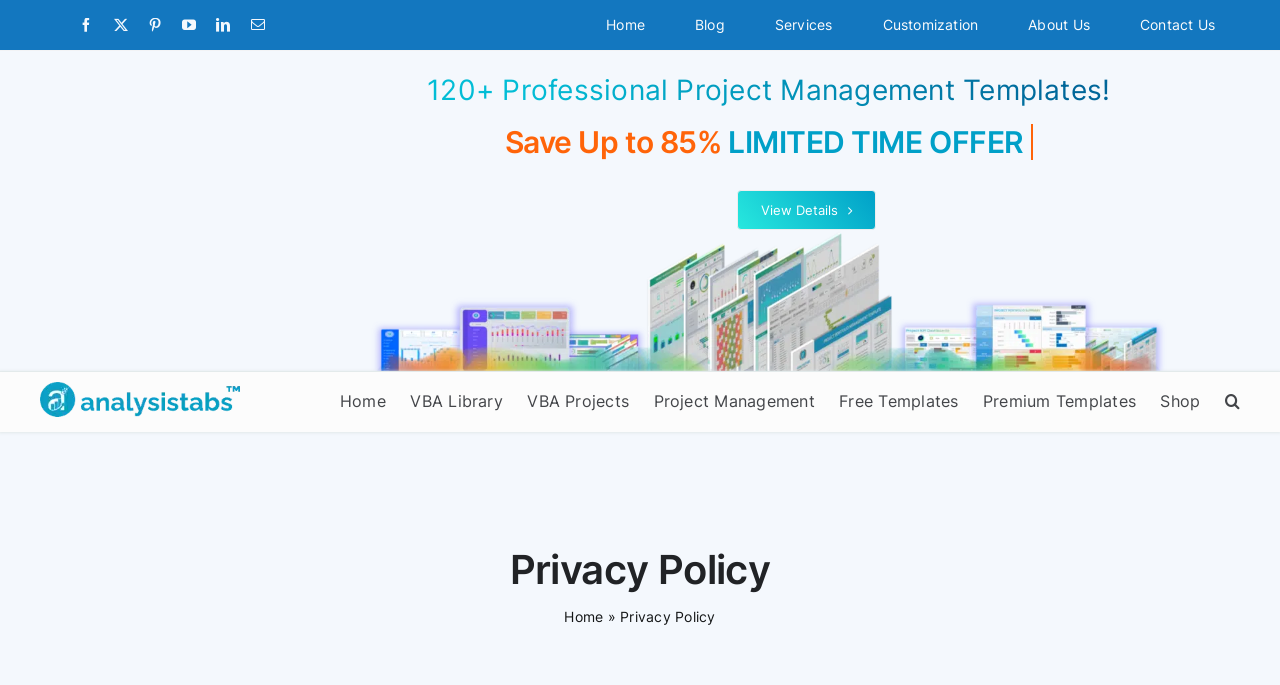Identify the bounding box coordinates of the area that should be clicked in order to complete the given instruction: "Learn more about the limited time offer". The bounding box coordinates should be four float numbers between 0 and 1, i.e., [left, top, right, bottom].

[0.576, 0.278, 0.684, 0.336]